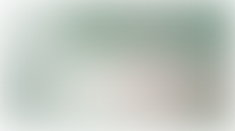What is the topic of the article?
Kindly give a detailed and elaborate answer to the question.

The article is titled 'ALL YOU NEED TO KNOW SHORT TERM RENTAL AGREEMENTS', which implies that the topic of the article is short-term rental agreements, covering essential factors that both landlords and tenants should consider.